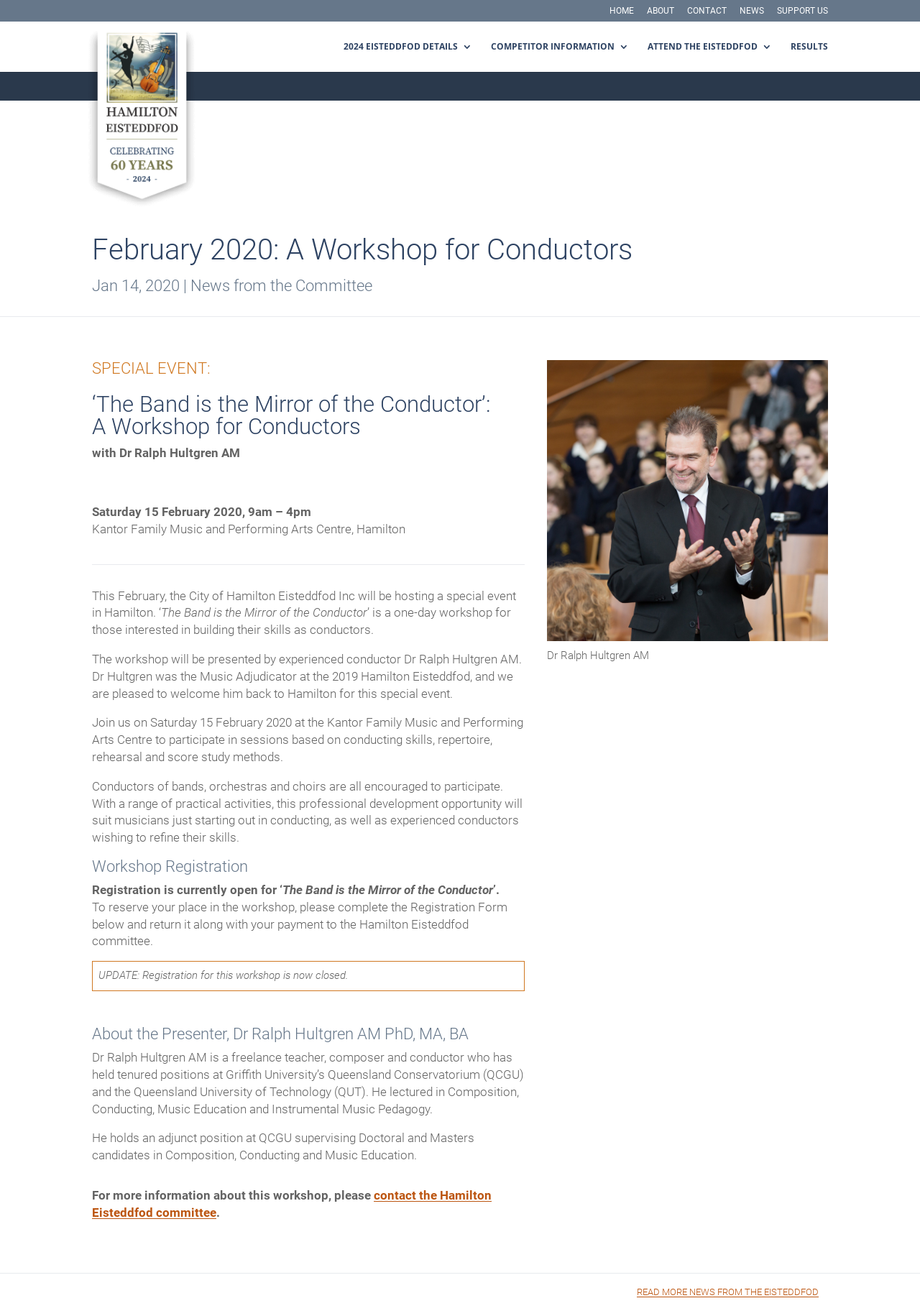Kindly determine the bounding box coordinates for the clickable area to achieve the given instruction: "Learn about bitcoin link building services".

None